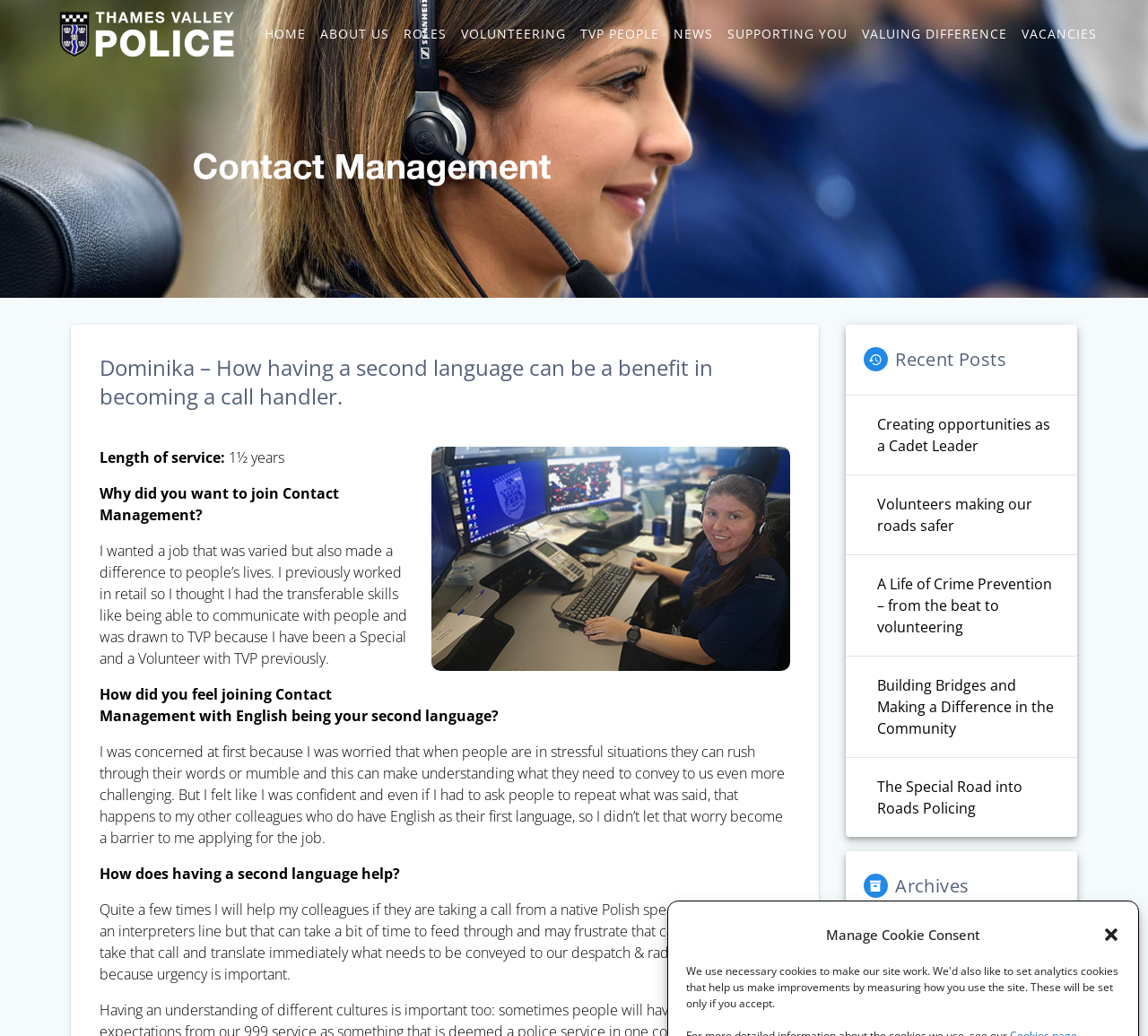Determine the bounding box coordinates for the clickable element to execute this instruction: "Read About Encyclopedia". Provide the coordinates as four float numbers between 0 and 1, i.e., [left, top, right, bottom].

None